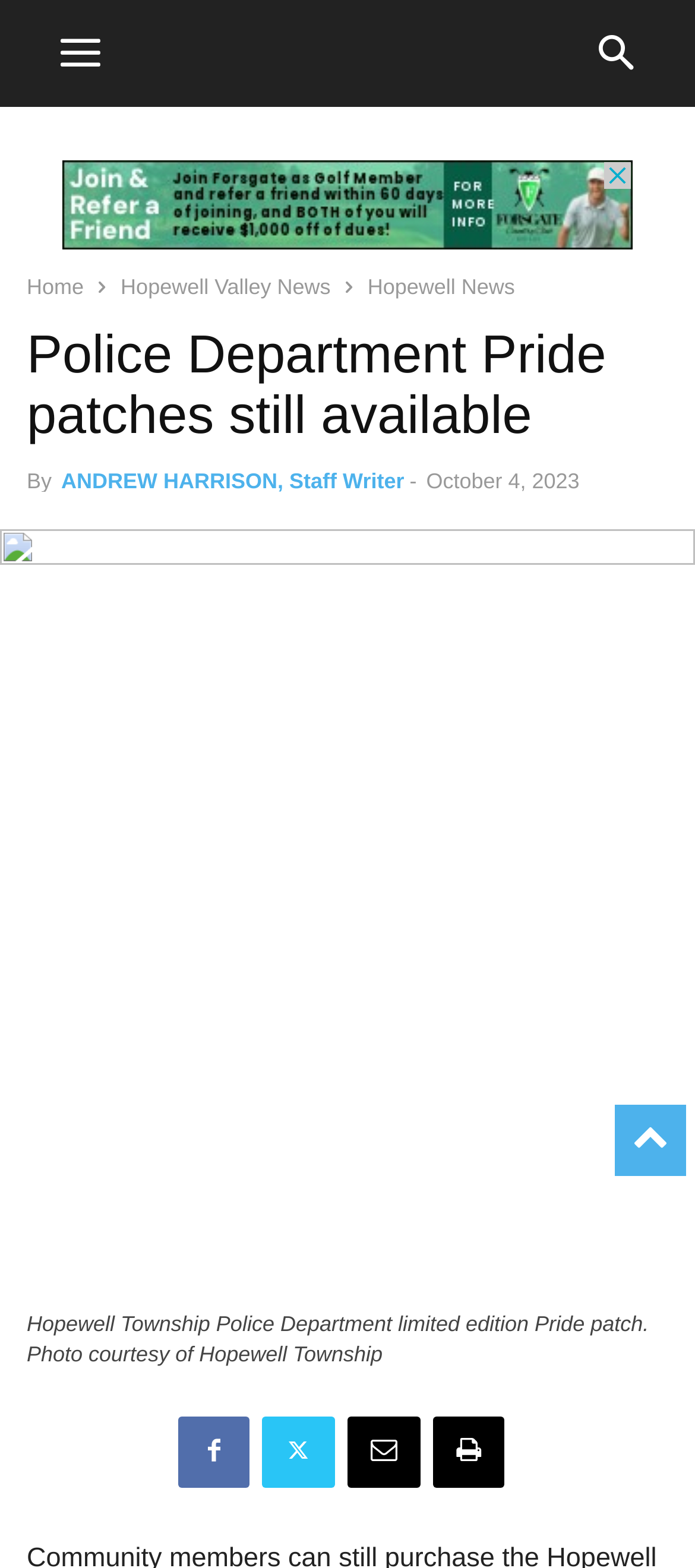Give a detailed account of the webpage, highlighting key information.

The webpage is about the Hopewell Township Police Department's limited edition Pride patches, which are still available for purchase. At the top-right corner, there is a "to-top" link and a mobile toggle button, followed by a search button. Below these elements, there is an advertisement region that spans most of the width of the page.

On the left side of the page, there are navigation links, including "Home" and "Hopewell Valley News". Next to these links, there is a header section with the title "Police Department Pride patches still available" in a large font. Below the title, there is a byline with the author's name, "ANDREW HARRISON, Staff Writer", and a publication date, "October 4, 2023".

The main content of the page is an image of the Pride patch, which takes up most of the page's width. The image is accompanied by a figcaption that provides a description of the image, "Hopewell Township Police Department limited edition Pride patch. Photo courtesy of Hopewell Township".

At the bottom of the page, there are four social media links, represented by icons, which are aligned horizontally.